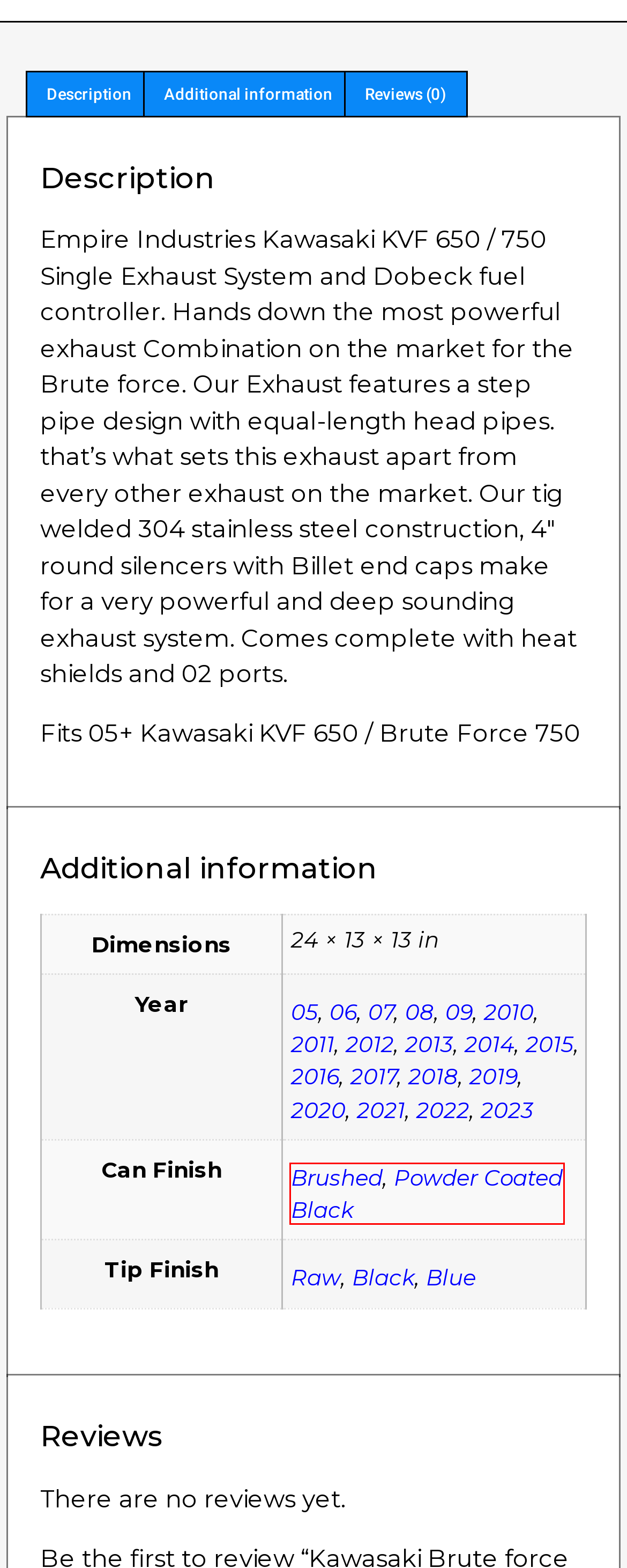Observe the provided screenshot of a webpage that has a red rectangle bounding box. Determine the webpage description that best matches the new webpage after clicking the element inside the red bounding box. Here are the candidates:
A. 2016 - Empire Industries Inc
B. 2021 - Empire Industries Inc
C. 09 - Empire Industries Inc
D. 2023 - Empire Industries Inc
E. 2019 - Empire Industries Inc
F. Powder Coated Black - Empire Industries Inc
G. Black Archives - Empire Industries Inc
H. 2014 - Empire Industries Inc

F